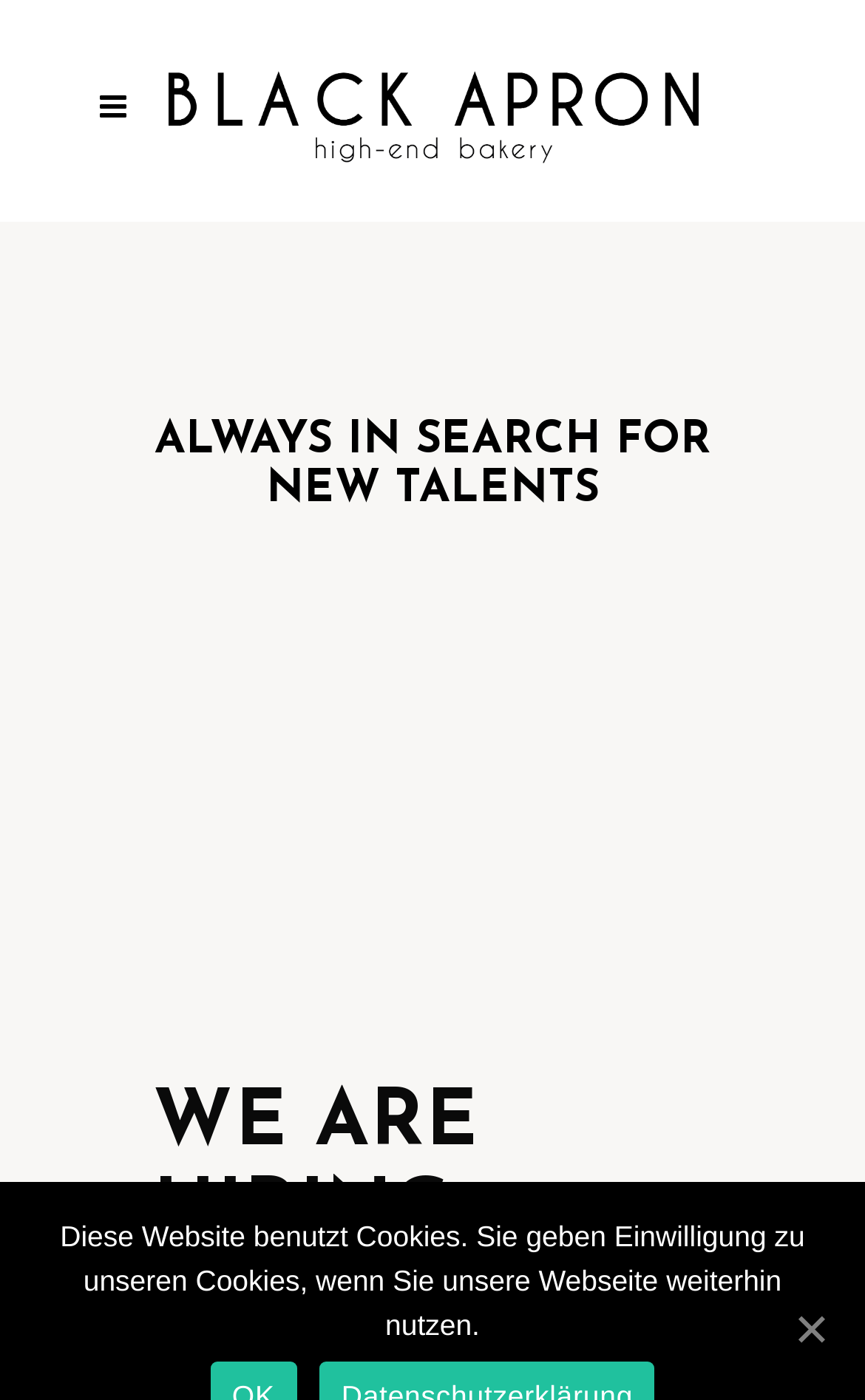What is the principal heading displayed on the webpage?

ALWAYS IN SEARCH FOR NEW TALENTS